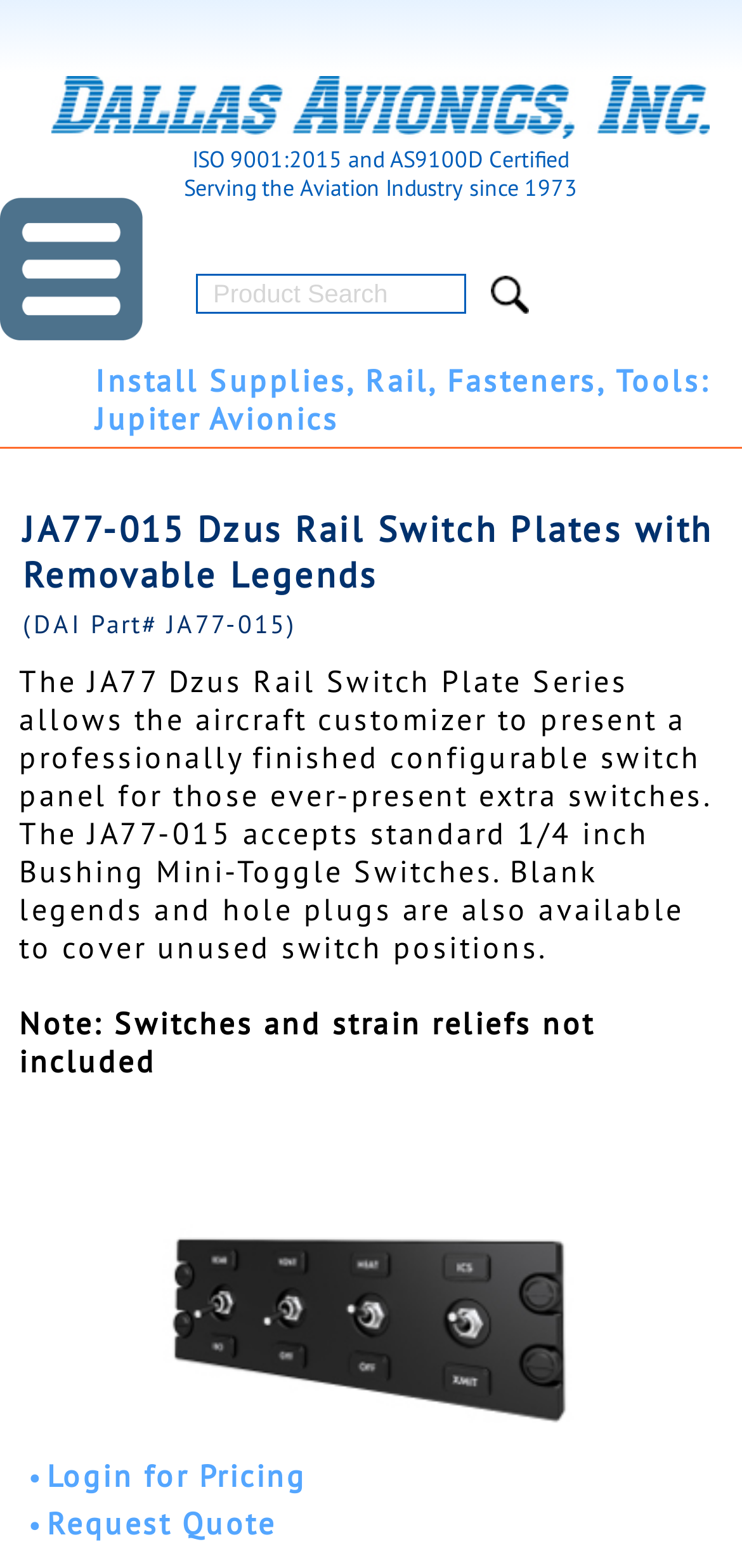Please answer the following question using a single word or phrase: 
What is not included in the JA77-015 Dzus Rail Switch Plate?

Switches and strain reliefs